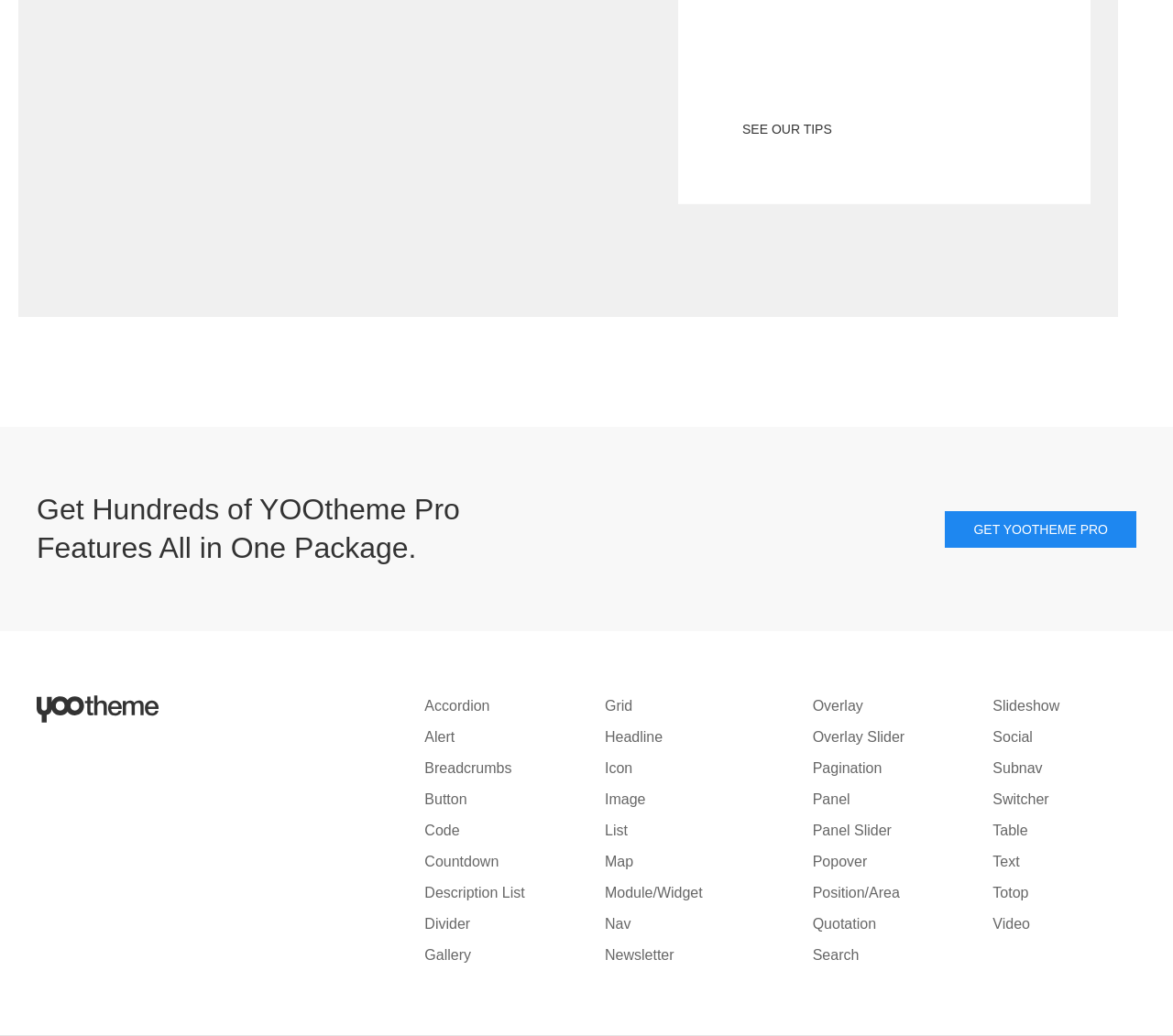Identify the bounding box for the UI element that is described as follows: "Get YOOtheme Pro".

[0.806, 0.493, 0.969, 0.528]